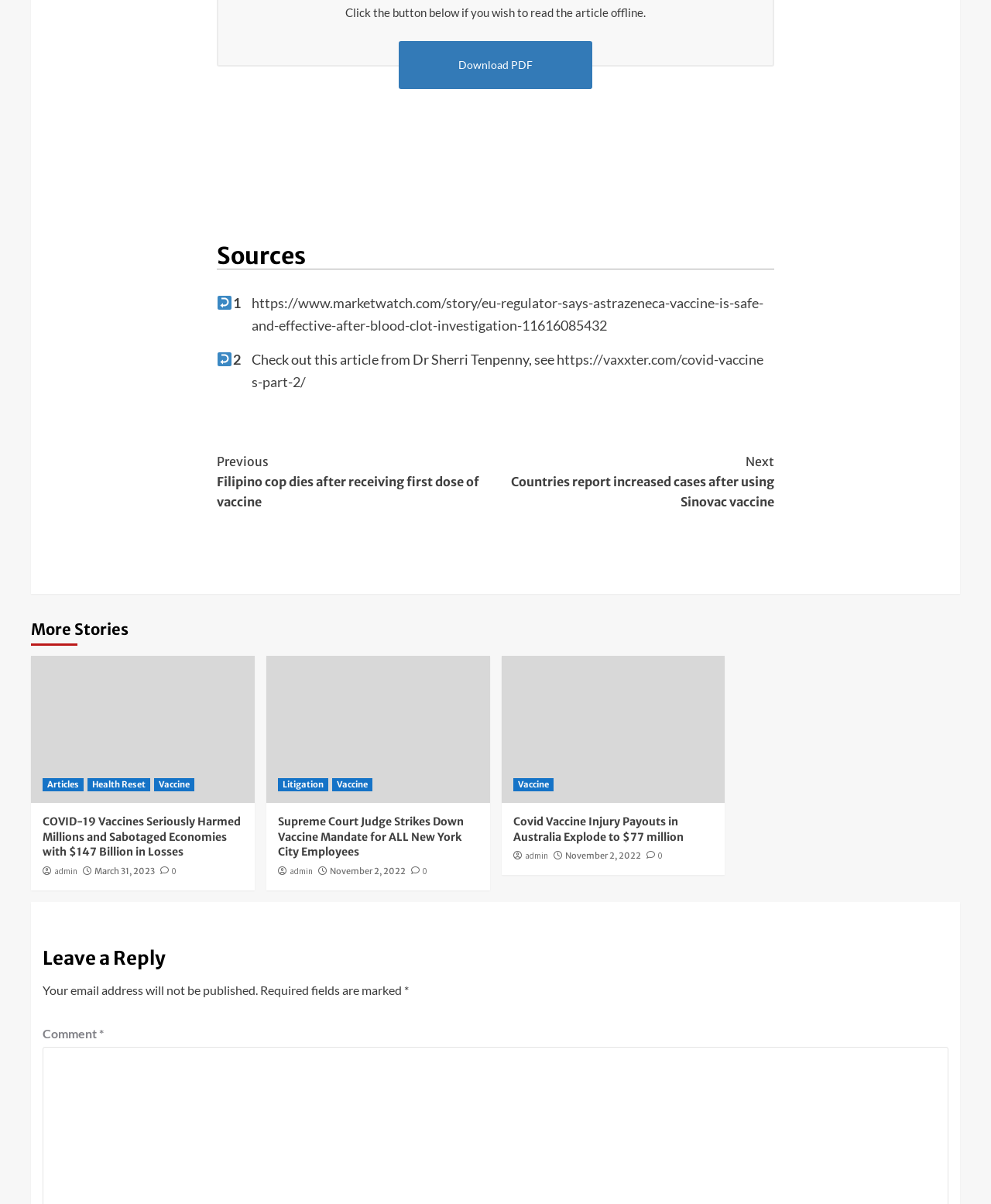Locate the bounding box coordinates of the element that needs to be clicked to carry out the instruction: "Click the 'Continue Reading' link". The coordinates should be given as four float numbers ranging from 0 to 1, i.e., [left, top, right, bottom].

[0.219, 0.369, 0.781, 0.432]